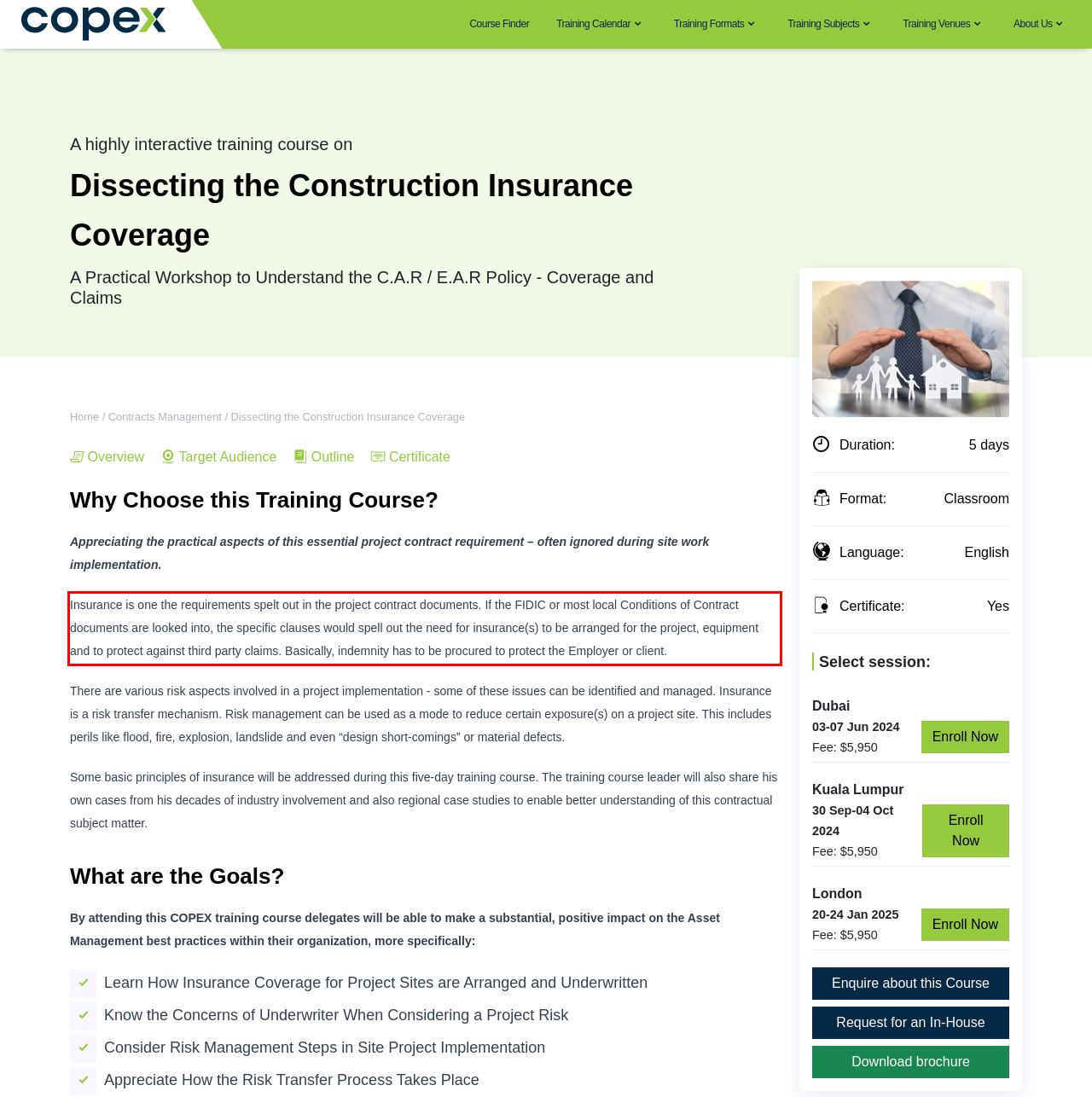The screenshot provided shows a webpage with a red bounding box. Apply OCR to the text within this red bounding box and provide the extracted content.

Insurance is one the requirements spelt out in the project contract documents. If the FIDIC or most local Conditions of Contract documents are looked into, the specific clauses would spell out the need for insurance(s) to be arranged for the project, equipment and to protect against third party claims. Basically, indemnity has to be procured to protect the Employer or client.